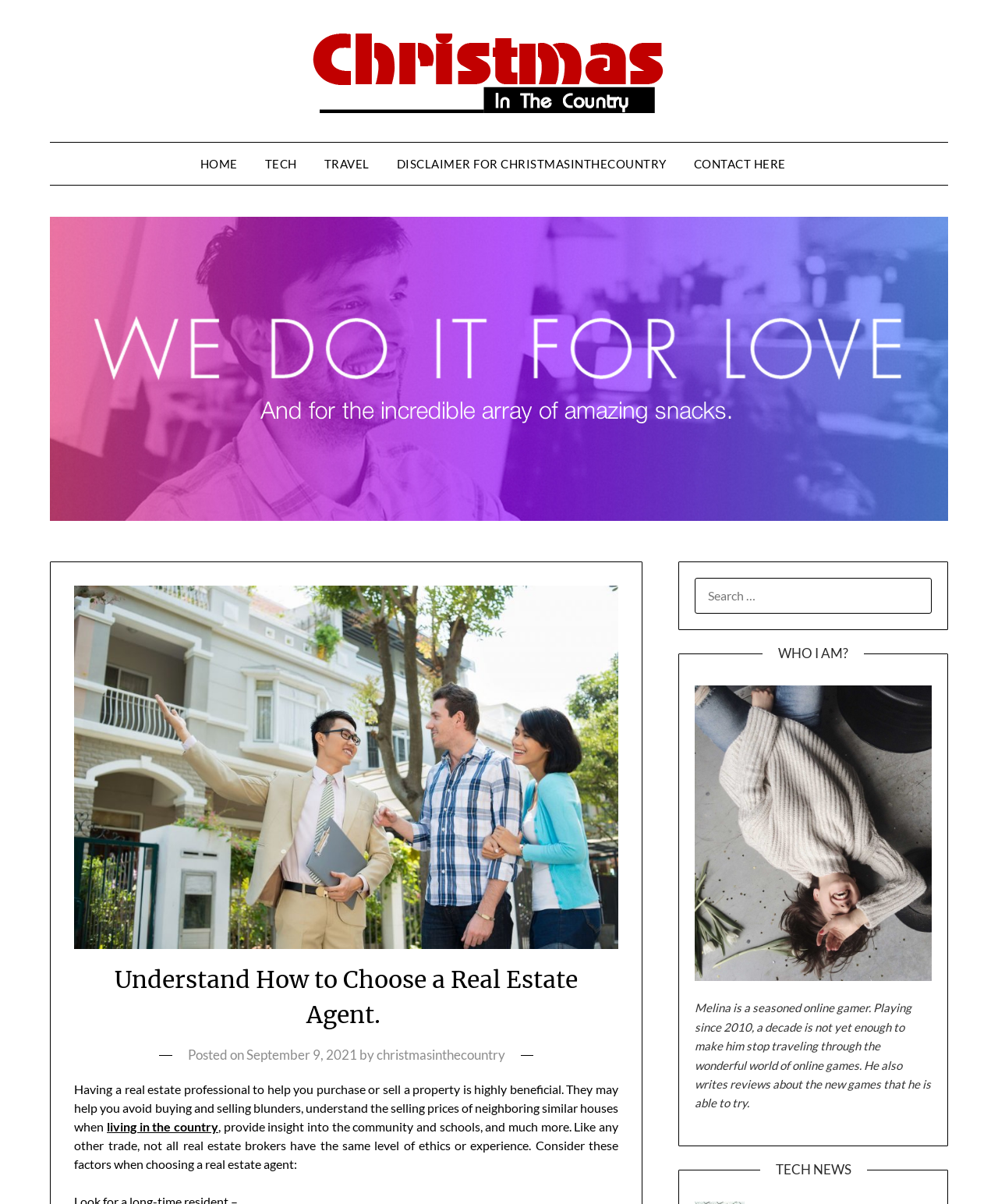Find the bounding box coordinates for the area you need to click to carry out the instruction: "Click on Scuba Diving in the Philippines". The coordinates should be four float numbers between 0 and 1, indicated as [left, top, right, bottom].

None